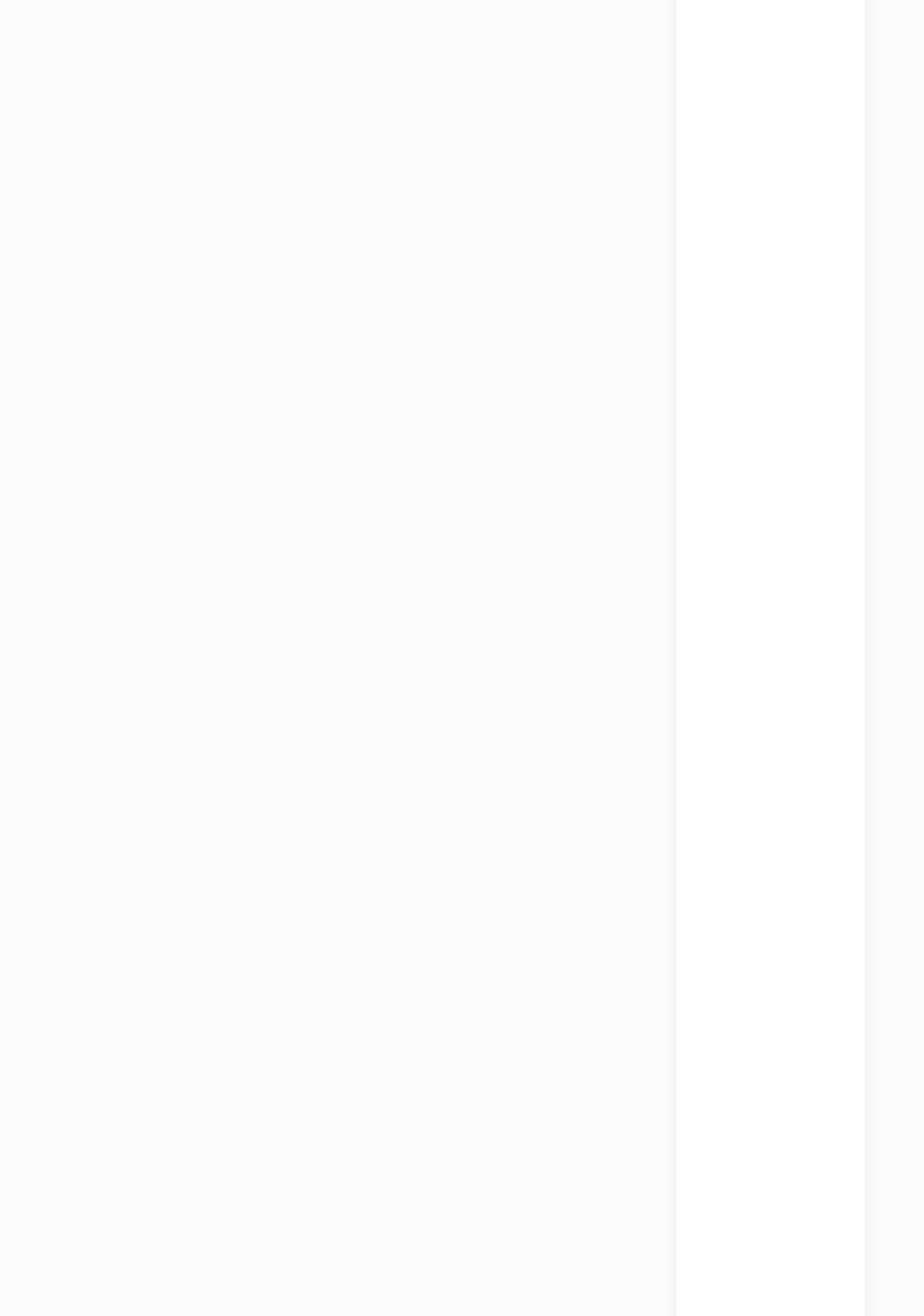What is the last link on the webpage?
Look at the image and respond with a one-word or short phrase answer.

hantgo